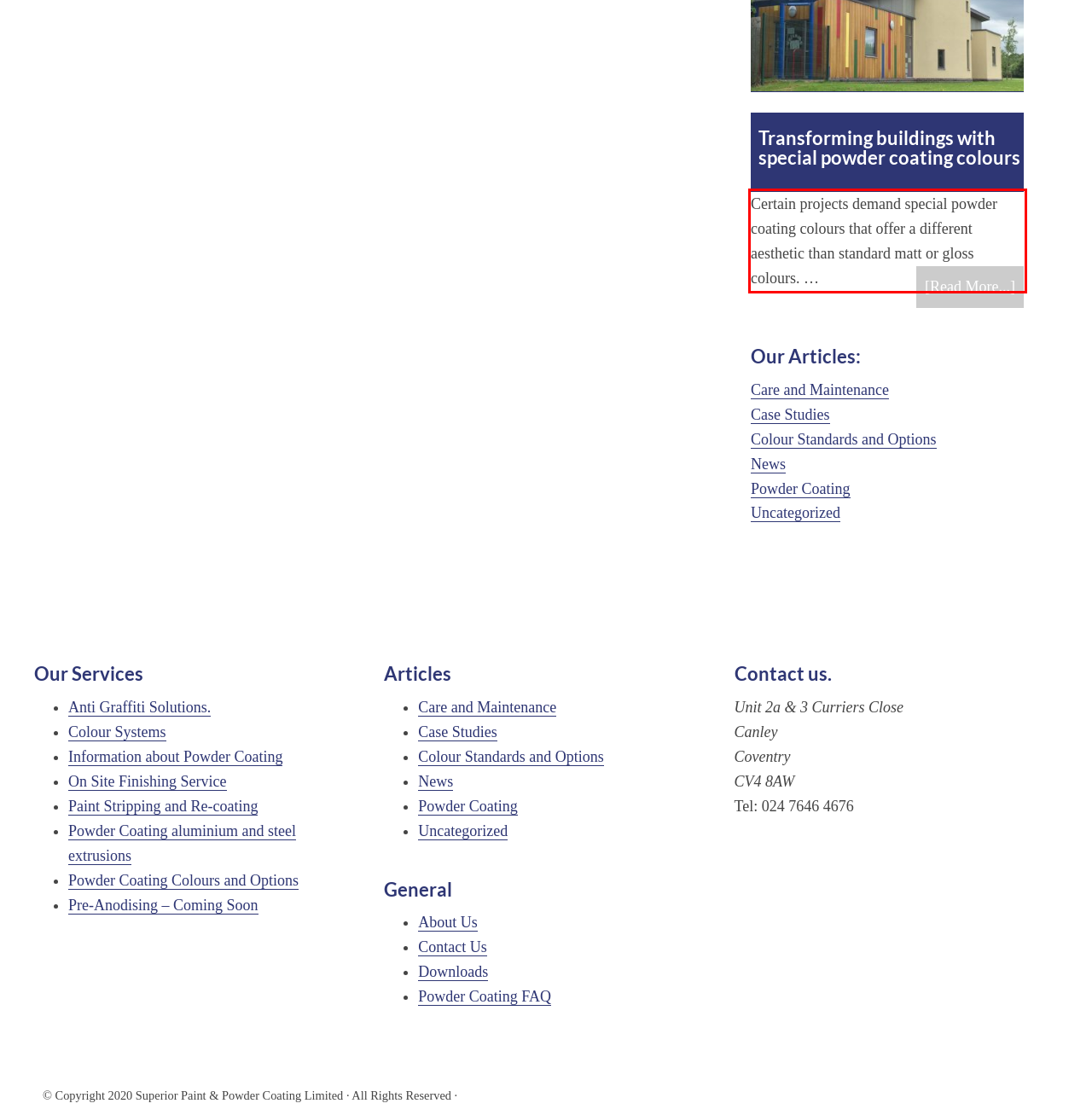Review the screenshot of the webpage and recognize the text inside the red rectangle bounding box. Provide the extracted text content.

Certain projects demand special powder coating colours that offer a different aesthetic than standard matt or gloss colours. … [Read More...] about Transforming buildings with special powder coating colours